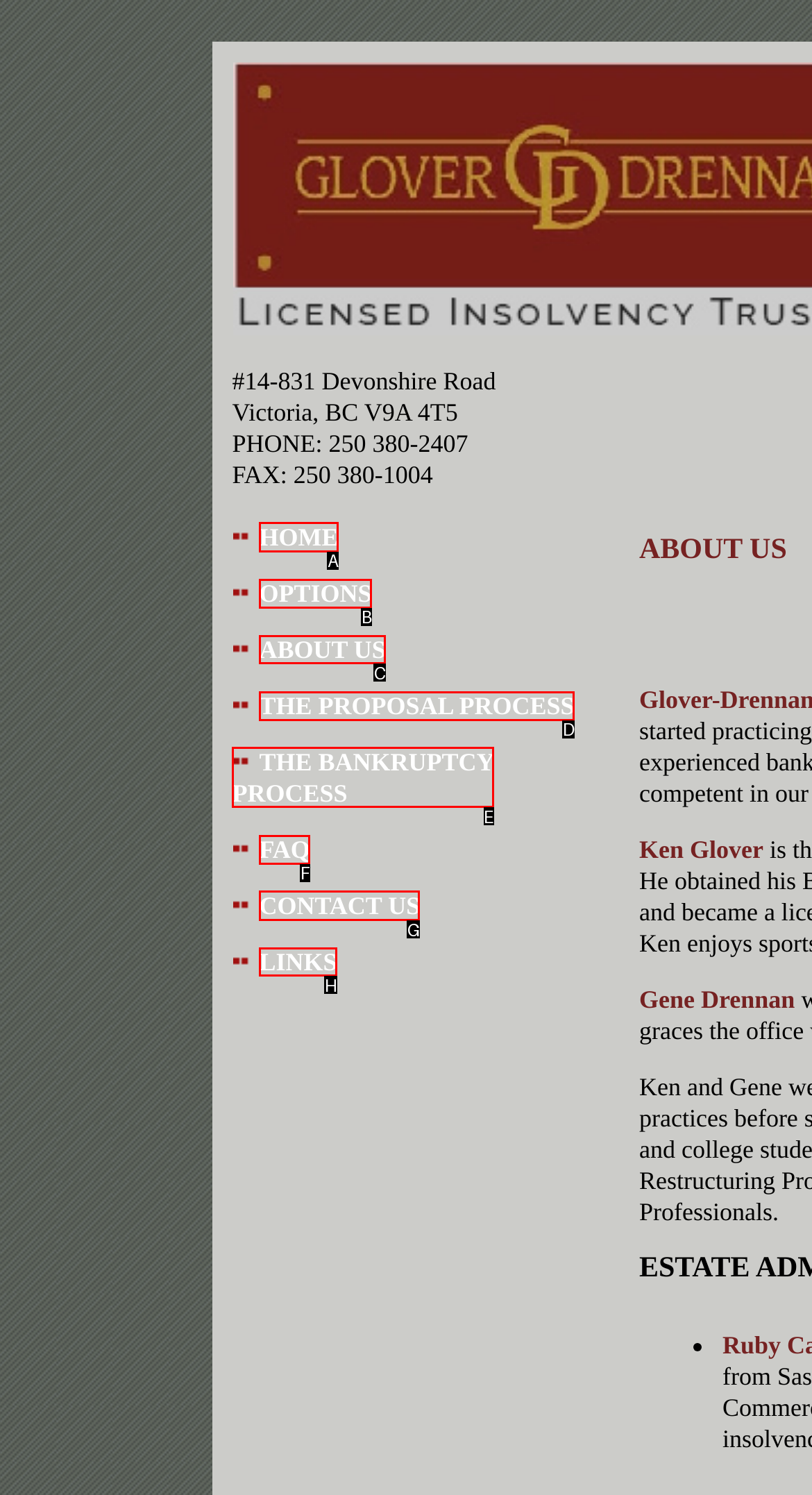Decide which letter you need to select to fulfill the task: Click the CONTACT US link
Answer with the letter that matches the correct option directly.

G